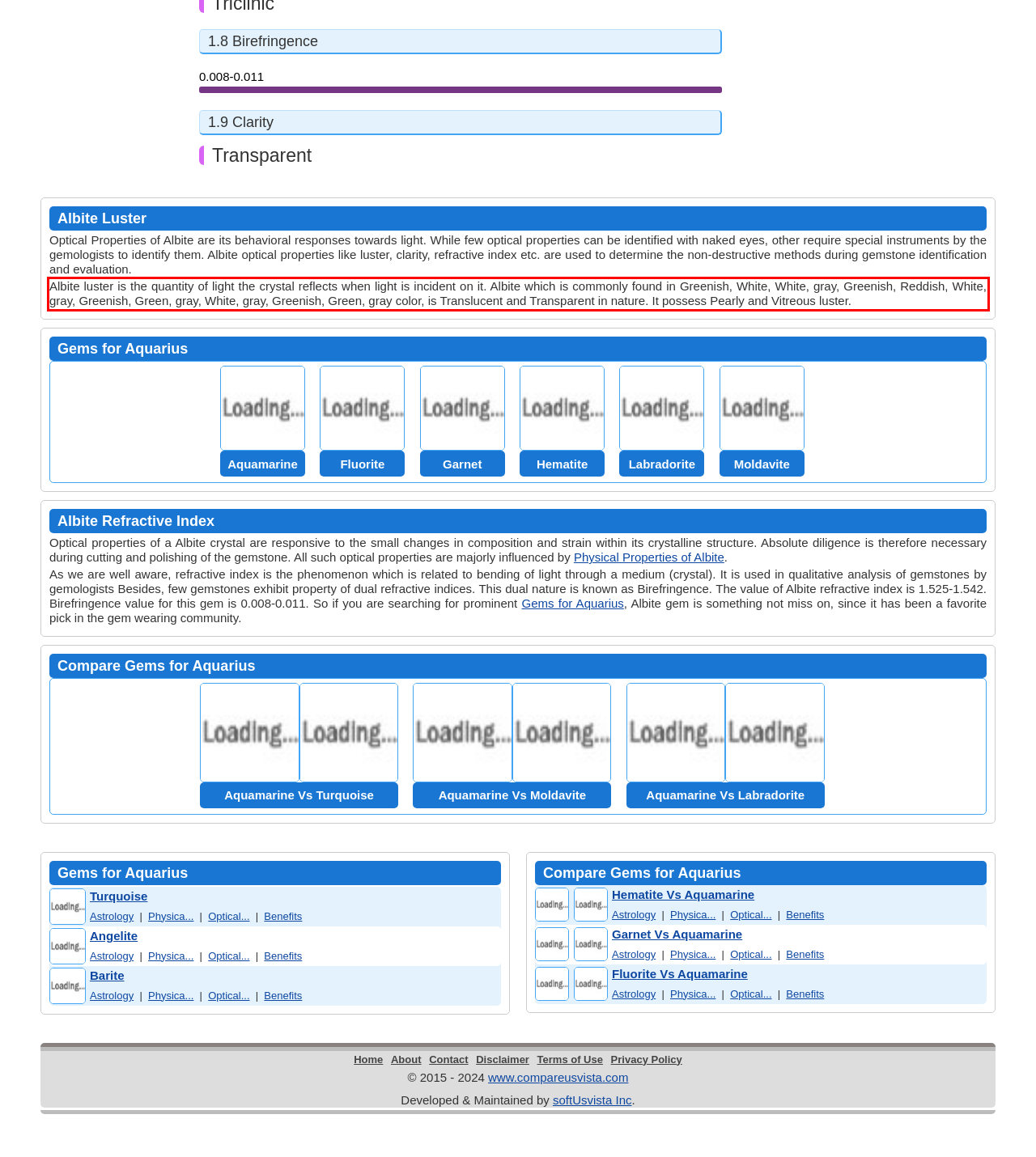Extract and provide the text found inside the red rectangle in the screenshot of the webpage.

Albite luster is the quantity of light the crystal reflects when light is incident on it. Albite which is commonly found in Greenish, White, White, gray, Greenish, Reddish, White, gray, Greenish, Green, gray, White, gray, Greenish, Green, gray color, is Translucent and Transparent in nature. It possess Pearly and Vitreous luster.